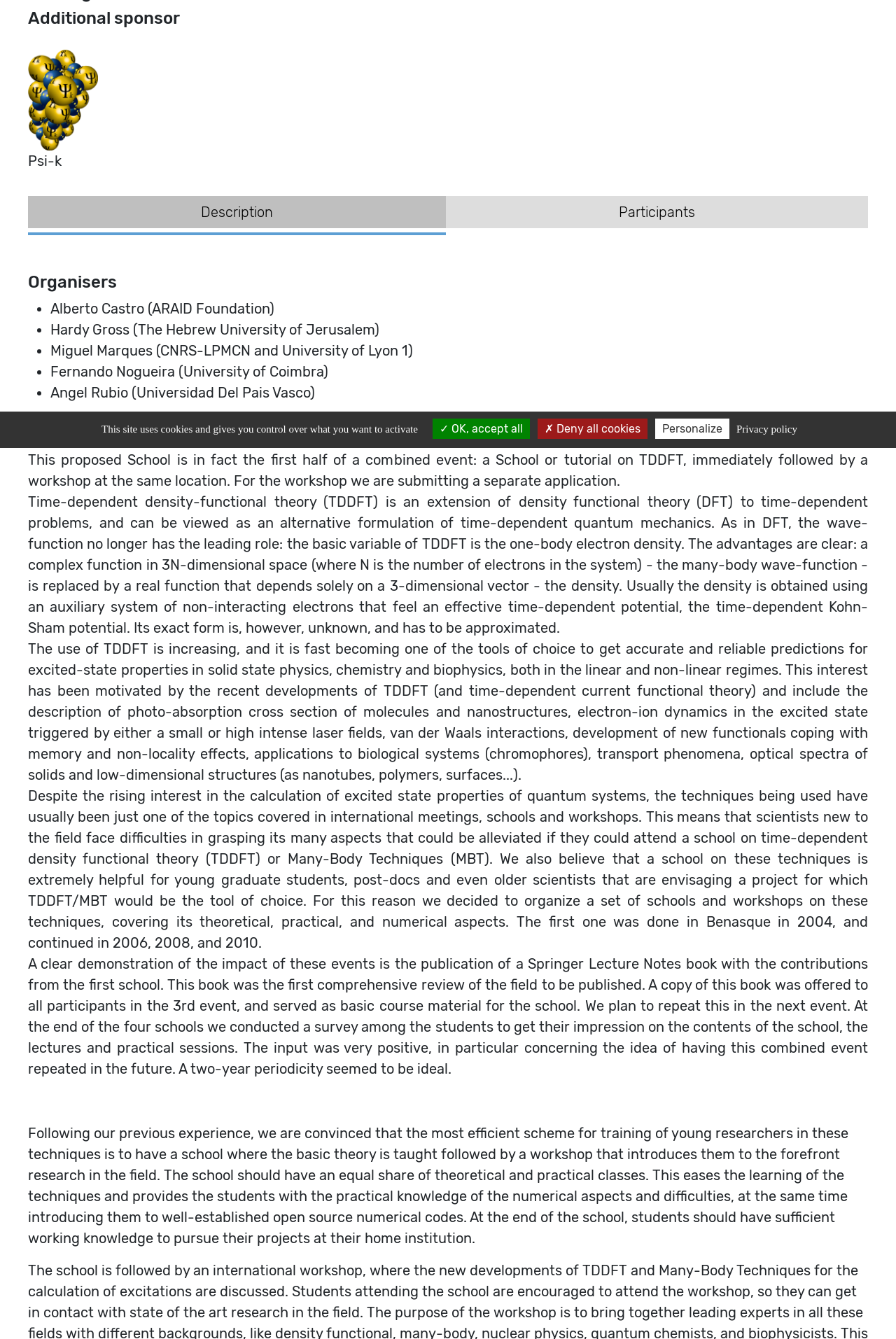Provide the bounding box coordinates, formatted as (top-left x, top-left y, bottom-right x, bottom-right y), with all values being floating point numbers between 0 and 1. Identify the bounding box of the UI element that matches the description: Strollers

None